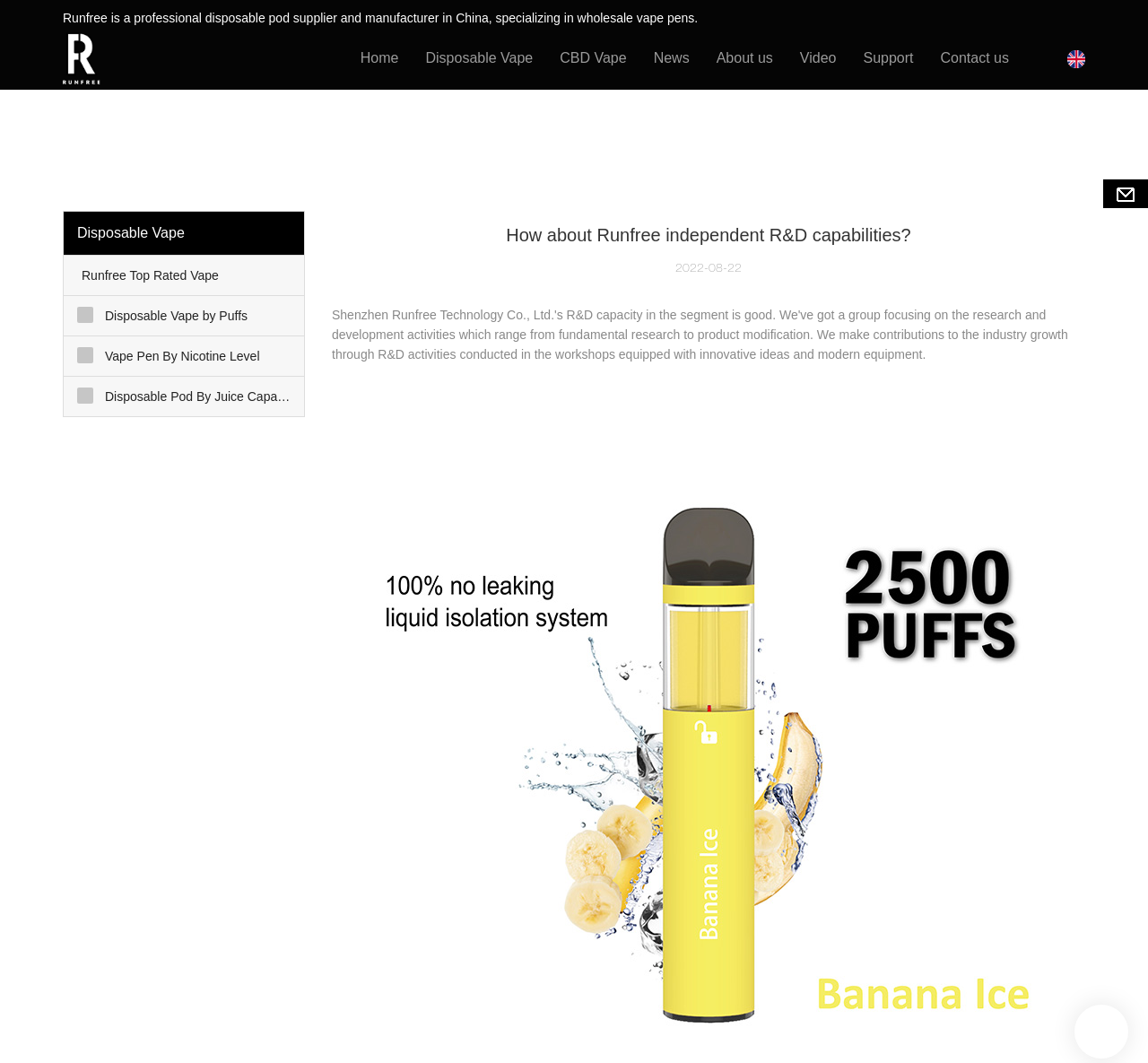What is the company's specialization?
Can you provide an in-depth and detailed response to the question?

According to the webpage, the company, Runfree, is a professional disposable pod supplier and manufacturer in China, specializing in wholesale vape pens, as stated in the static text 'Runfree is a professional disposable pod supplier and manufacturer in China, specializing in wholesale vape pens'.